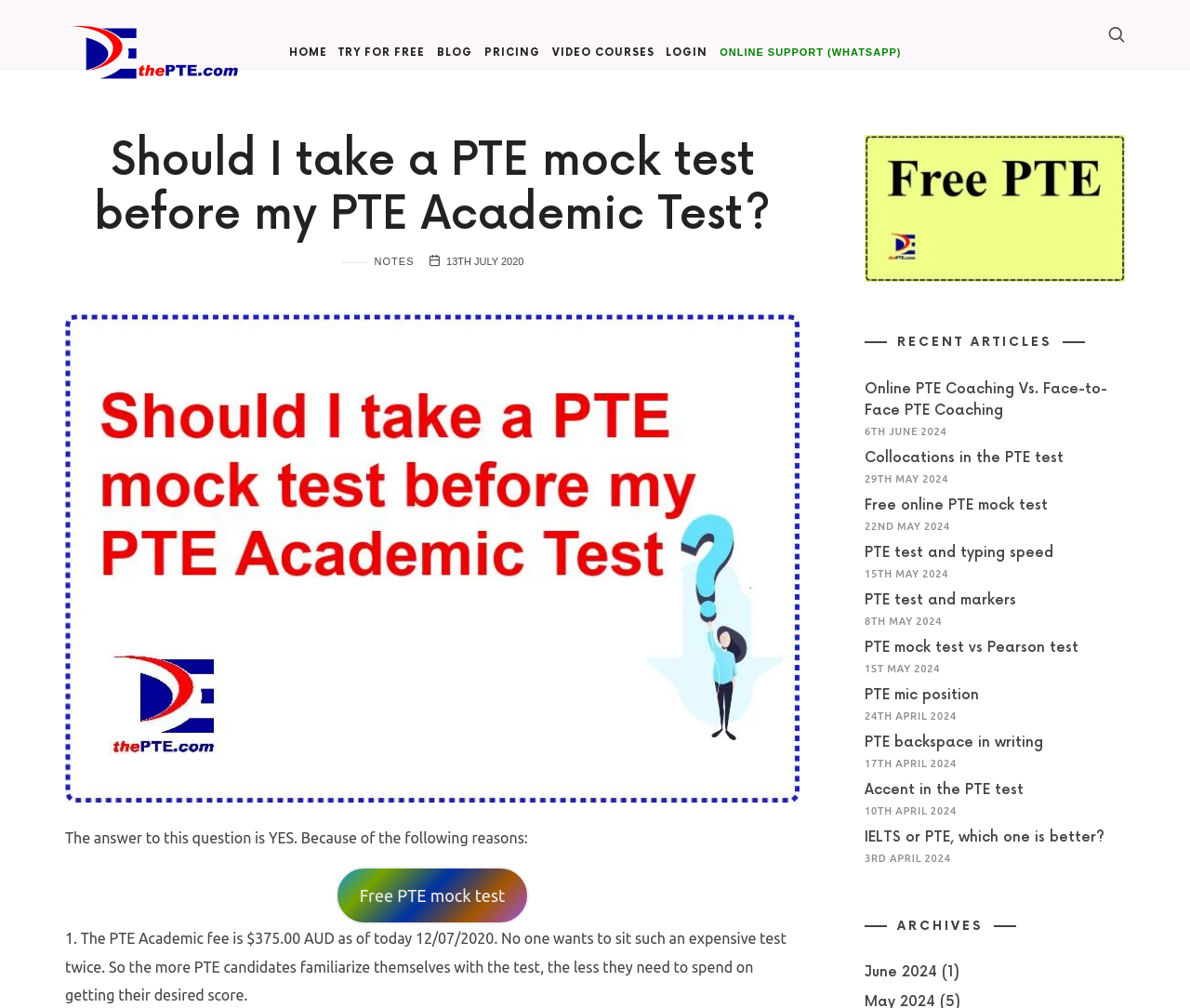Specify the bounding box coordinates for the region that must be clicked to perform the given instruction: "Read the article 'Should I take a PTE mock test before my PTE Academic Test?'".

[0.055, 0.134, 0.672, 0.24]